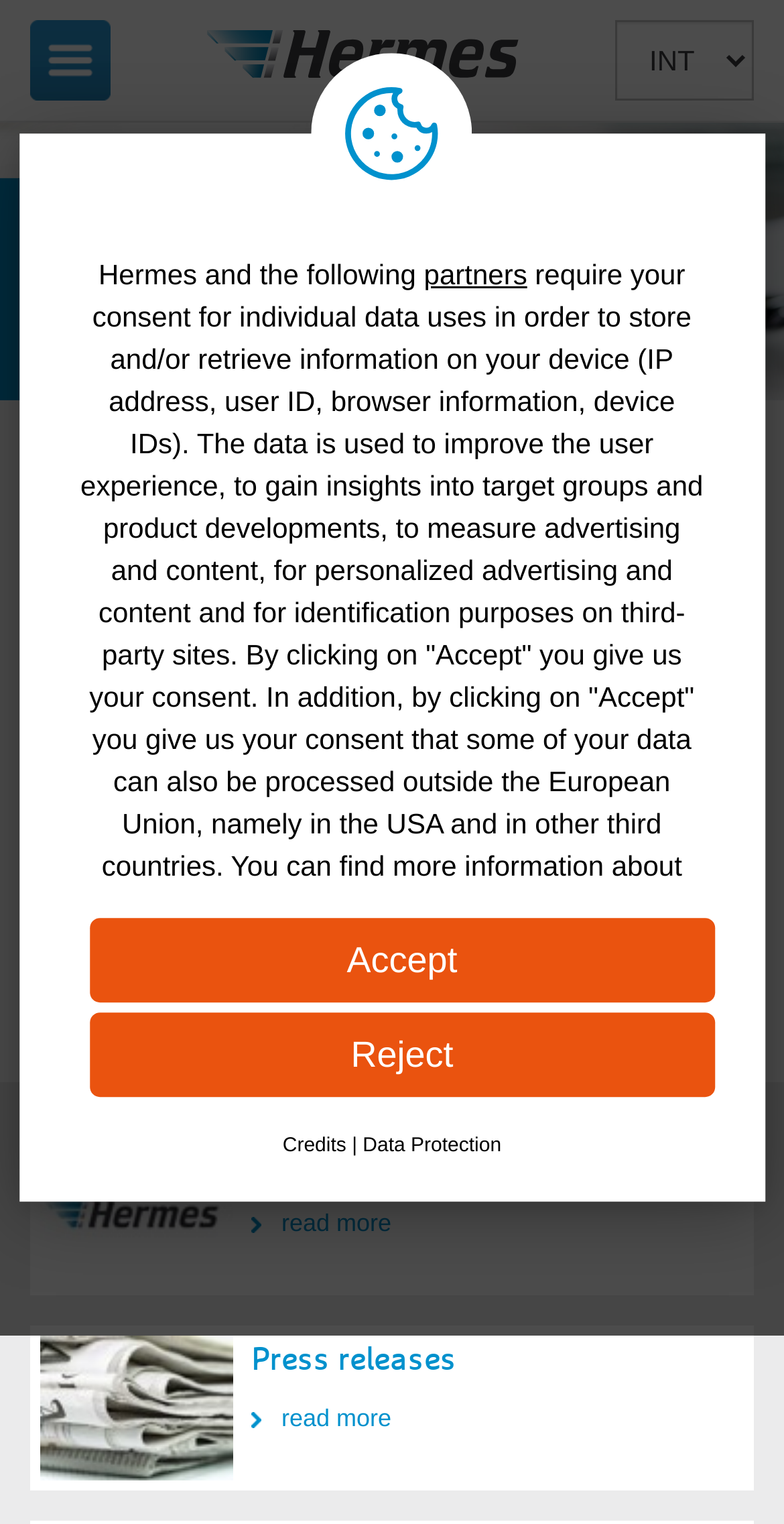What services does Hermes provide?
By examining the image, provide a one-word or phrase answer.

E-Commerce services